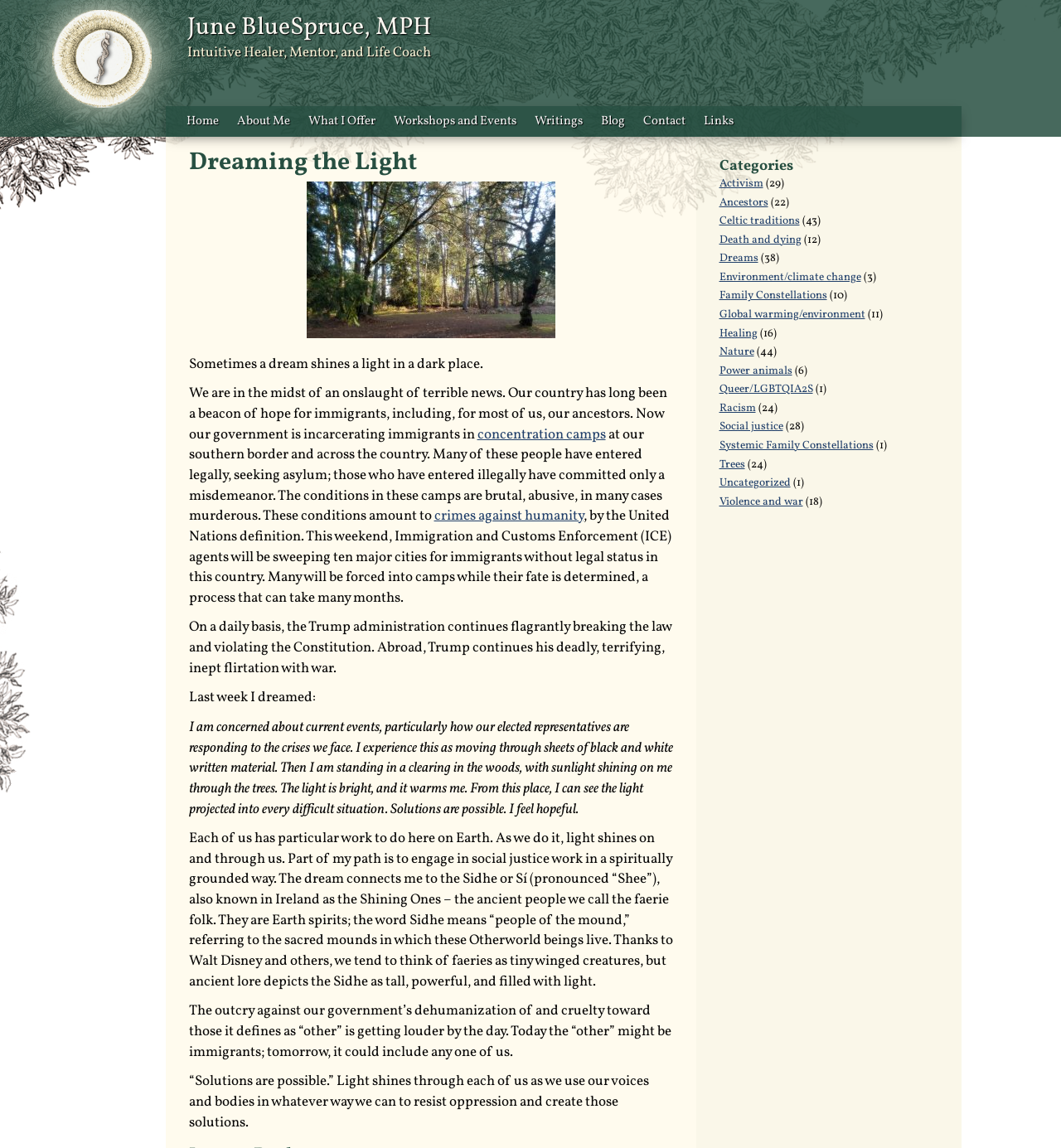Refer to the image and provide a thorough answer to this question:
What is the profession of June BlueSpruce?

Based on the webpage, June BlueSpruce is an Intuitive Healer, Mentor, and Life Coach, as indicated by the StaticText element 'Intuitive Healer, Mentor, and Life Coach' with bounding box coordinates [0.176, 0.037, 0.406, 0.054].